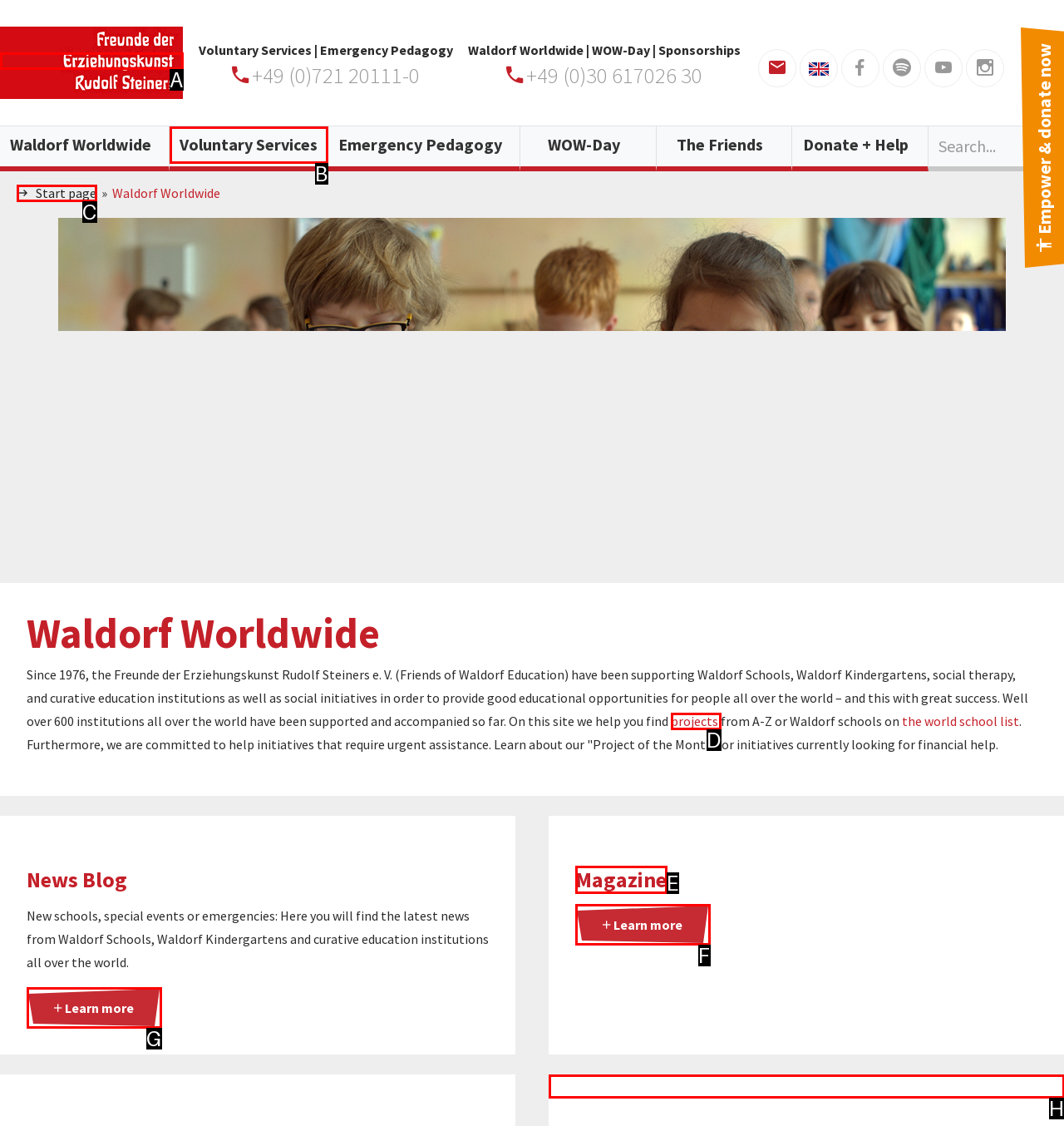Identify the HTML element that corresponds to the following description: Learn more Provide the letter of the best matching option.

G